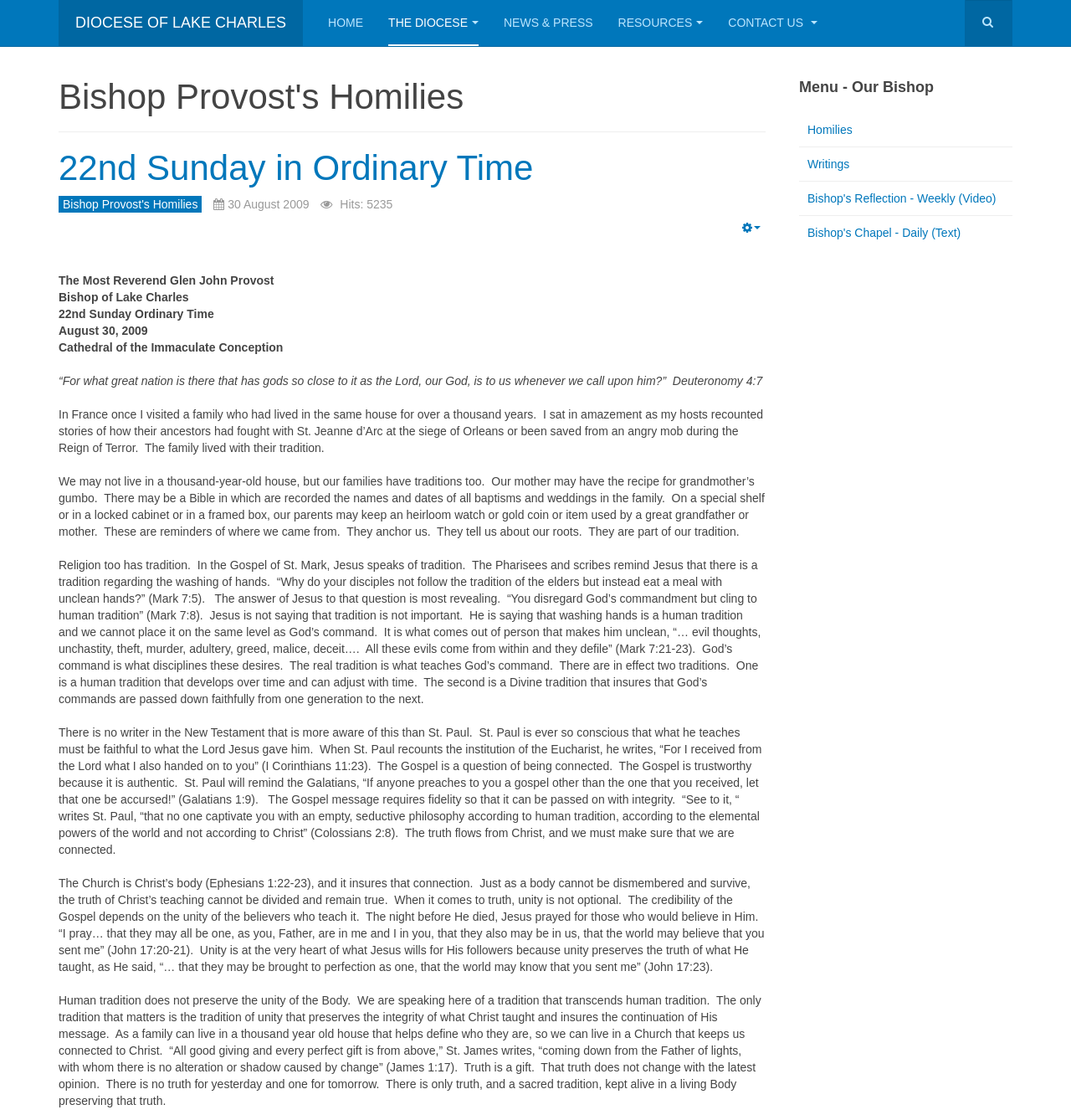Identify the bounding box coordinates of the area that should be clicked in order to complete the given instruction: "Read the 'Bishop Provost's Homilies'". The bounding box coordinates should be four float numbers between 0 and 1, i.e., [left, top, right, bottom].

[0.055, 0.175, 0.189, 0.19]